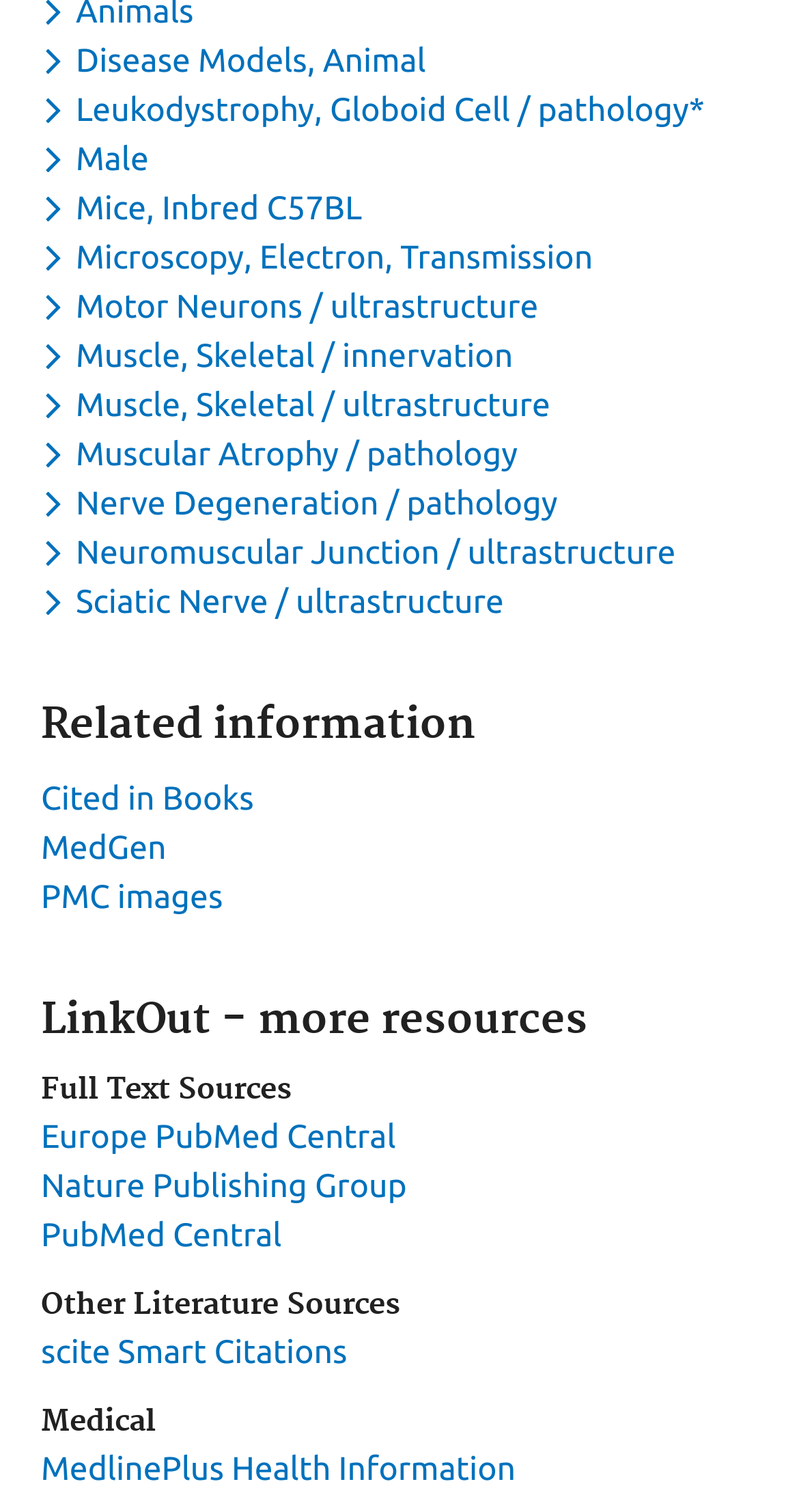How many links are under the 'Full Text Sources' heading?
From the screenshot, provide a brief answer in one word or phrase.

3